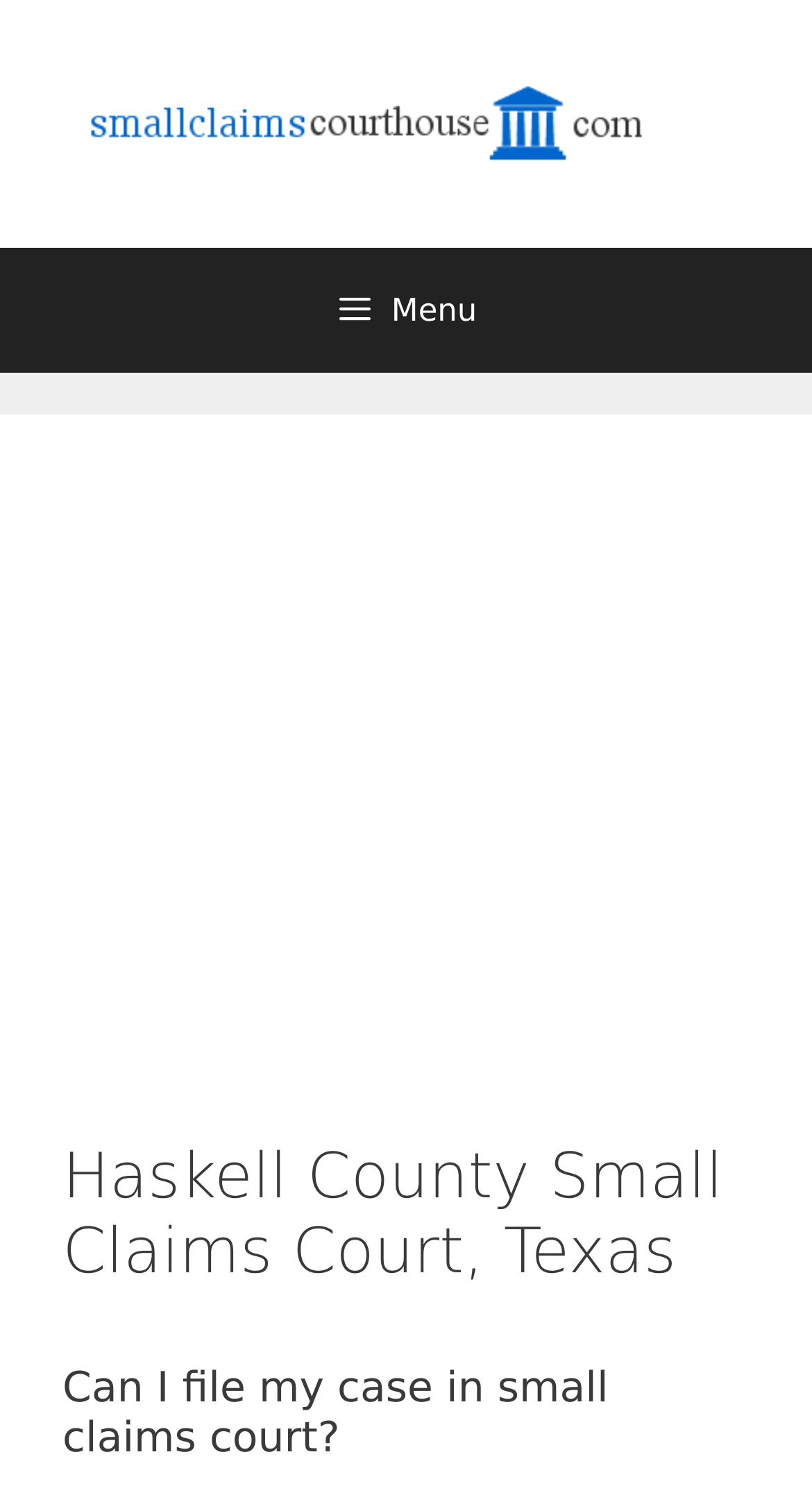What is the maximum amount a plaintiff can demand in small claims court?
Respond to the question with a well-detailed and thorough answer.

Based on the webpage content, it is mentioned that 'A plaintiff cannot demand more than $10,000 in their action. (Texas Government Code 28.093).' This implies that the maximum amount a plaintiff can demand in small claims court is $10,000.